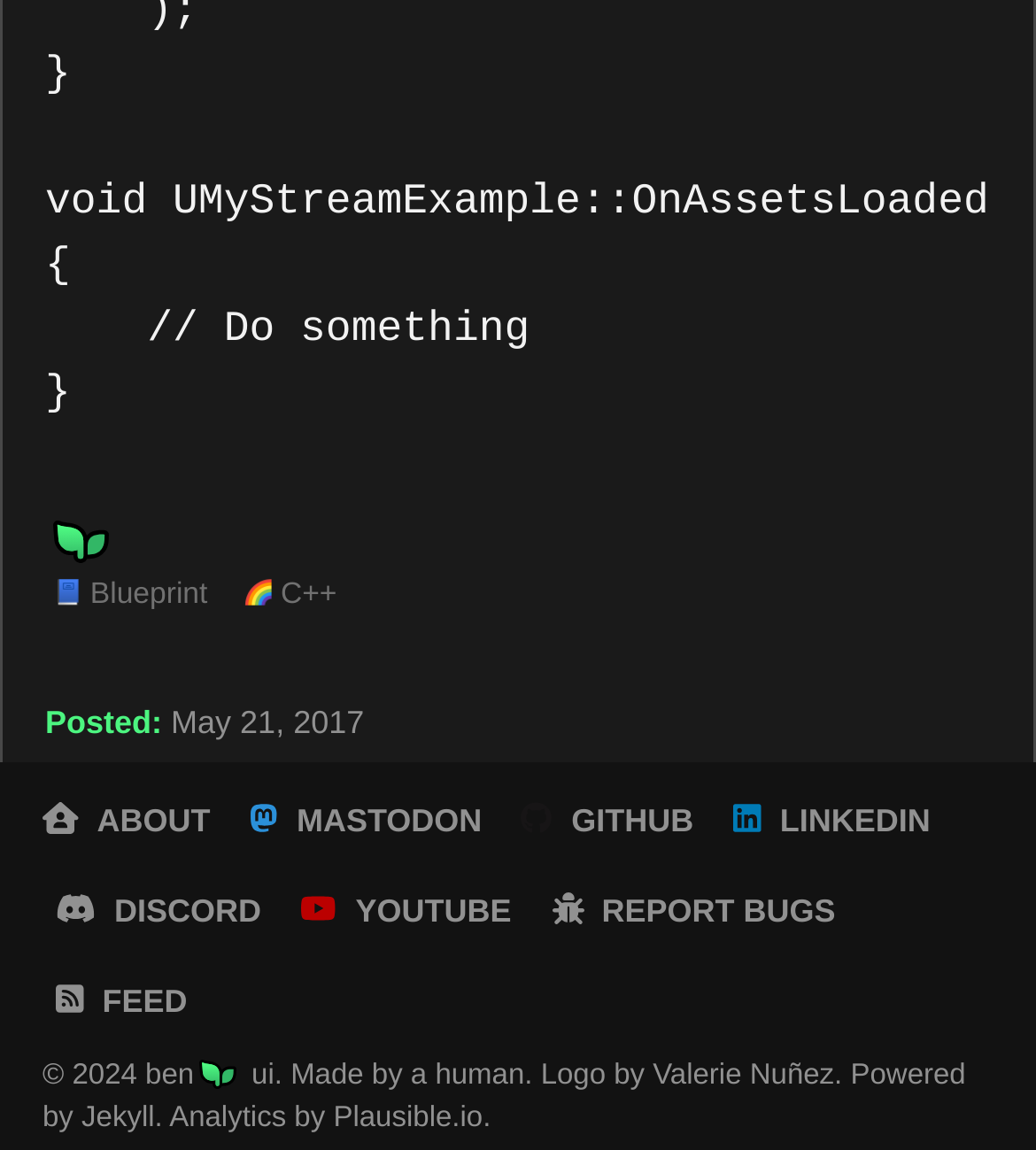Pinpoint the bounding box coordinates of the clickable area needed to execute the instruction: "Visit the ABOUT page". The coordinates should be specified as four float numbers between 0 and 1, i.e., [left, top, right, bottom].

[0.041, 0.696, 0.229, 0.729]